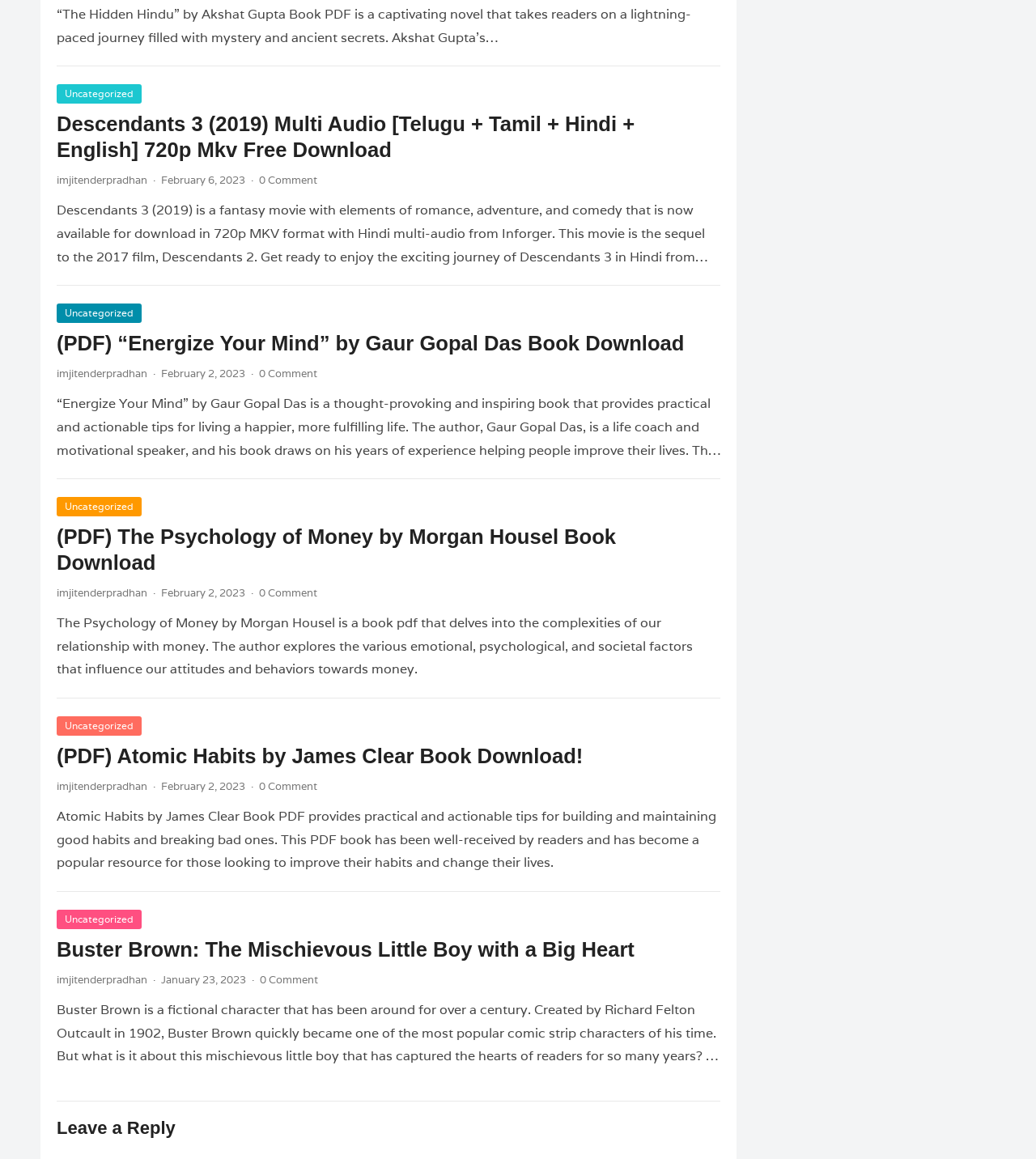Please respond to the question with a concise word or phrase:
What is the date of the 'Atomic Habits' book post?

February 2, 2023